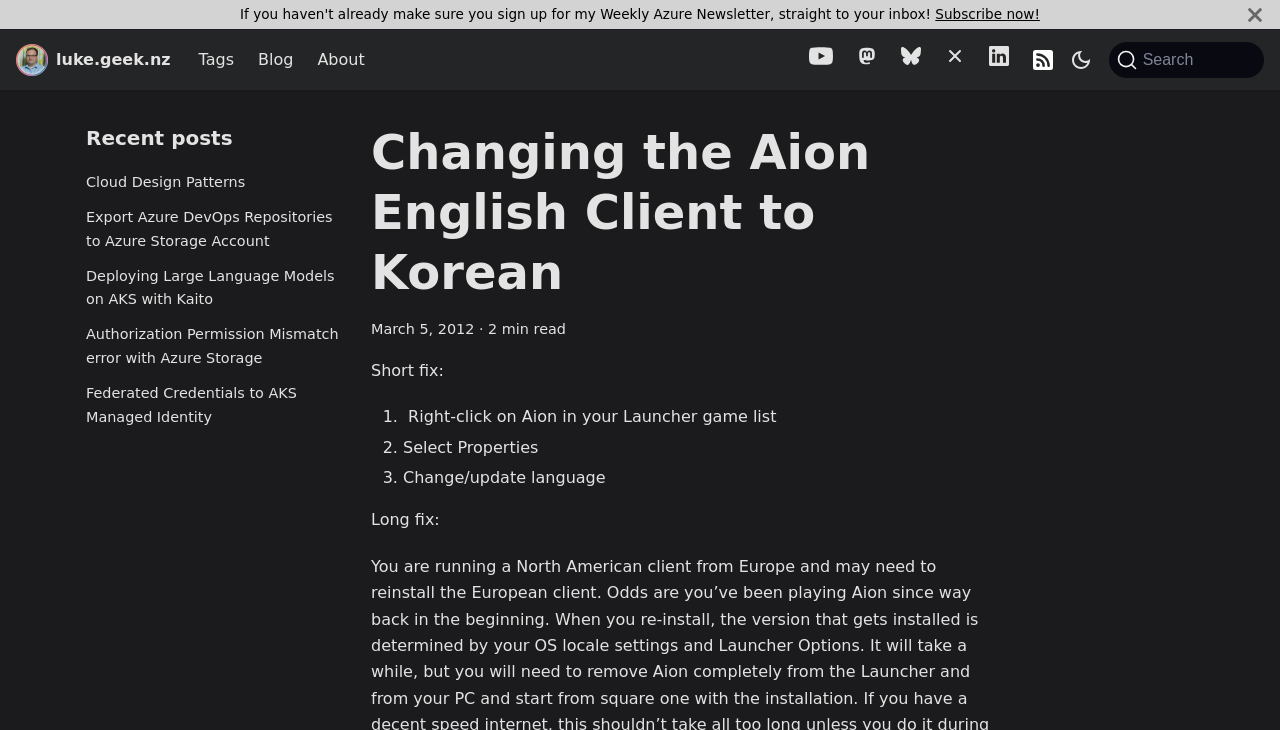Show the bounding box coordinates of the element that should be clicked to complete the task: "Check related posts".

None